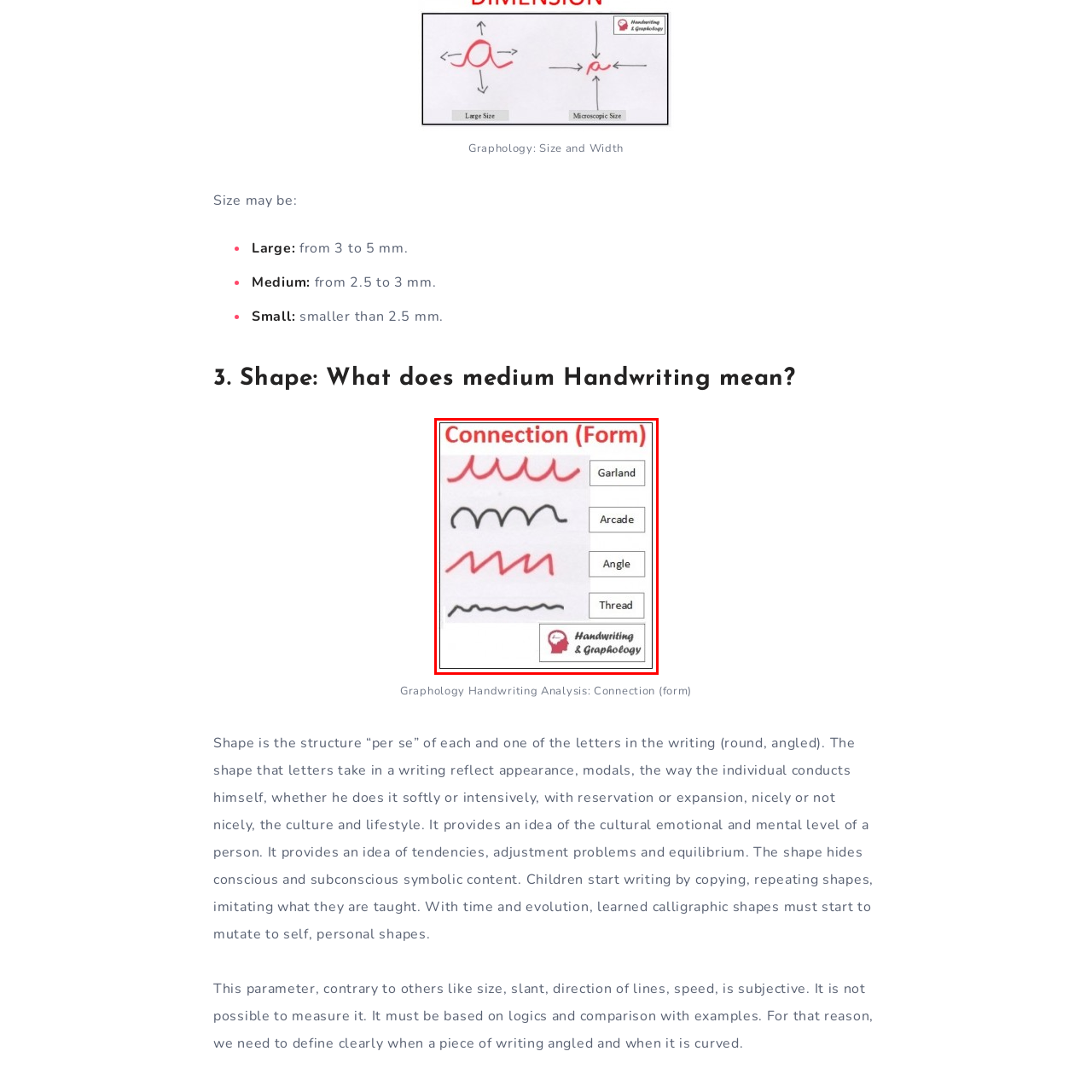Describe all the elements and activities occurring in the red-outlined area of the image extensively.

The image titled "Connection (Form)" visually illustrates four distinct styles of handwriting connections: Garland, Arcade, Angle, and Thread. Each style is represented by a series of wavy and curved lines, depicted in both red and black, showcasing the variations in fluidity and shape. The detailed examples aim to enhance understanding of graphology as a tool for handwriting analysis, emphasizing how these connections can reflect personality traits and emotional states. The bottom of the image features a logo that indicates its relation to Handwriting & Graphology, suggesting a focus on analyzing the nuances of handwriting for psychological insights.